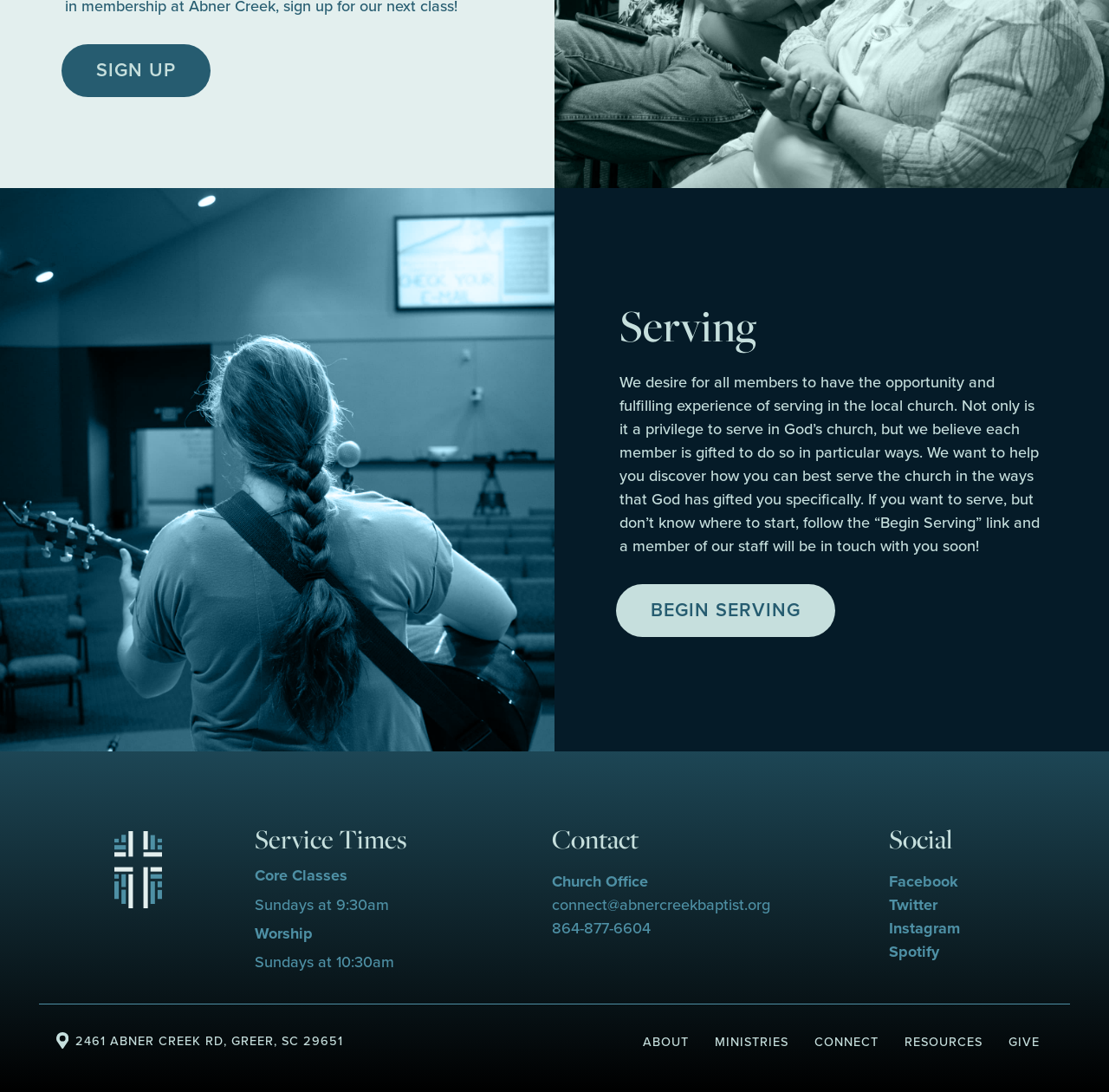What is the purpose of the 'BEGIN SERVING' link?
Look at the image and answer with only one word or phrase.

To help users discover their serving opportunities